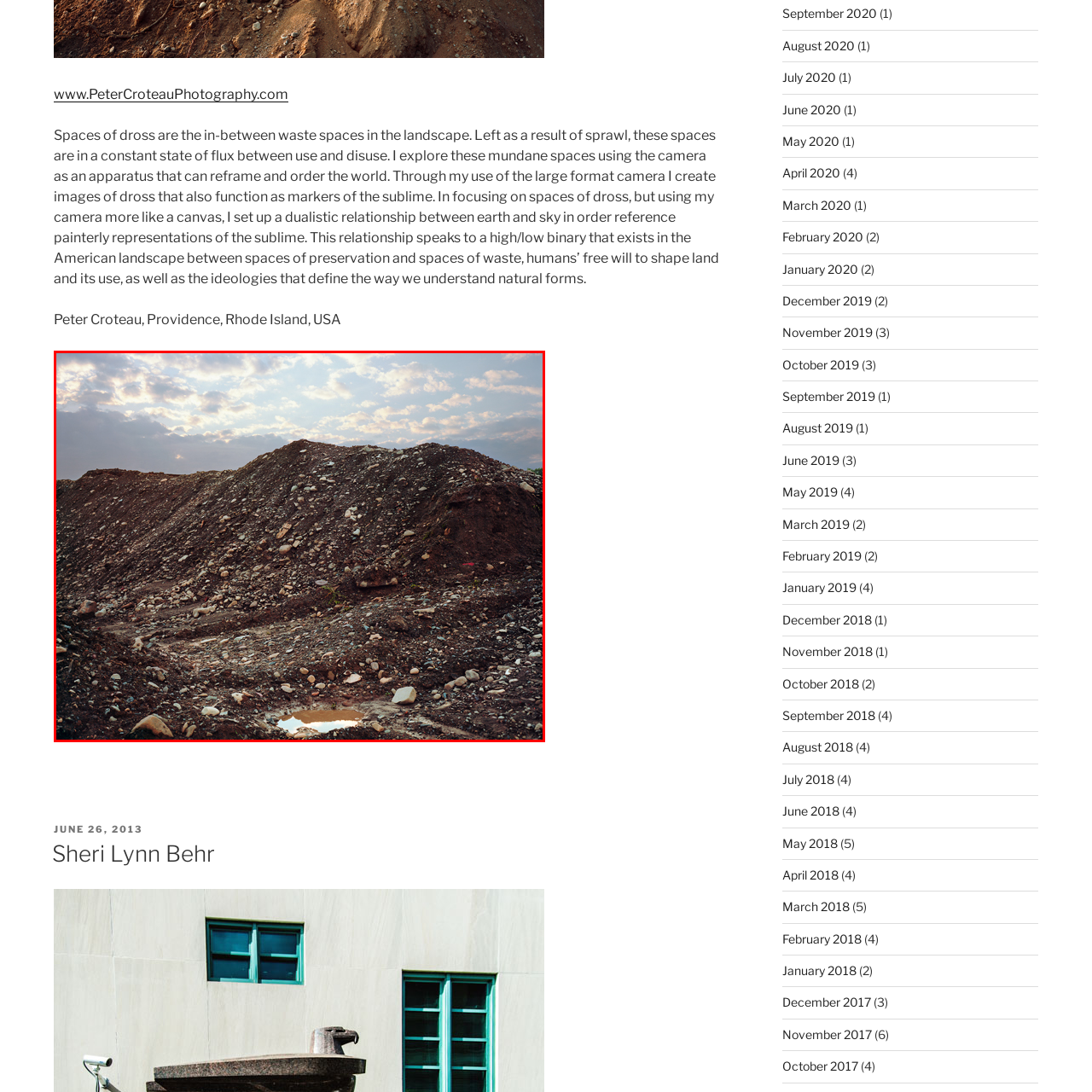What is the subject of the photograph?
Study the image surrounded by the red bounding box and answer the question comprehensively, based on the details you see.

The caption describes the image as showcasing an expansive landscape marked by piles of rubble and stones, which indicates that the subject of the photograph is the rubble and stones.